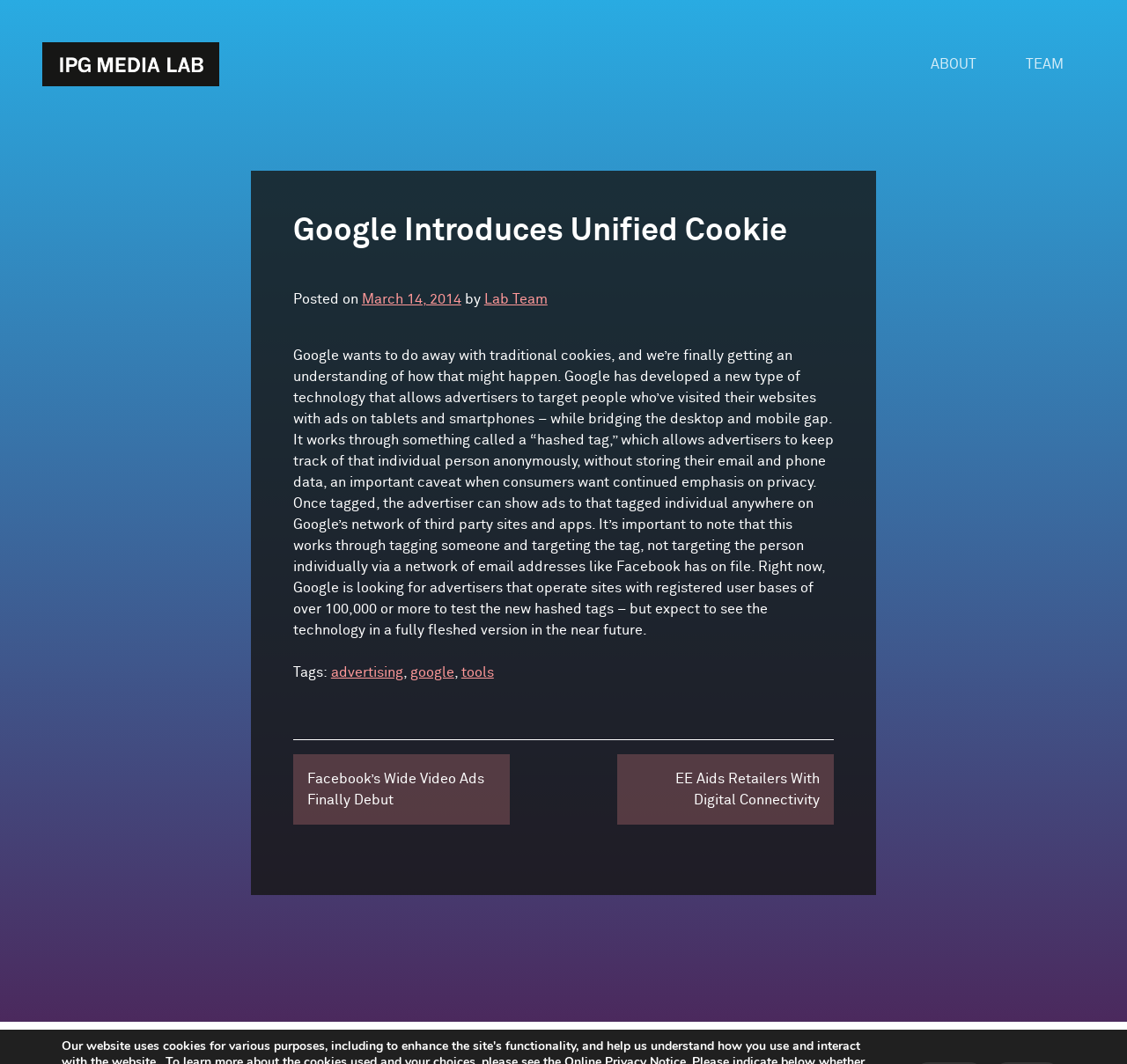Determine the primary headline of the webpage.

Google Introduces Unified Cookie